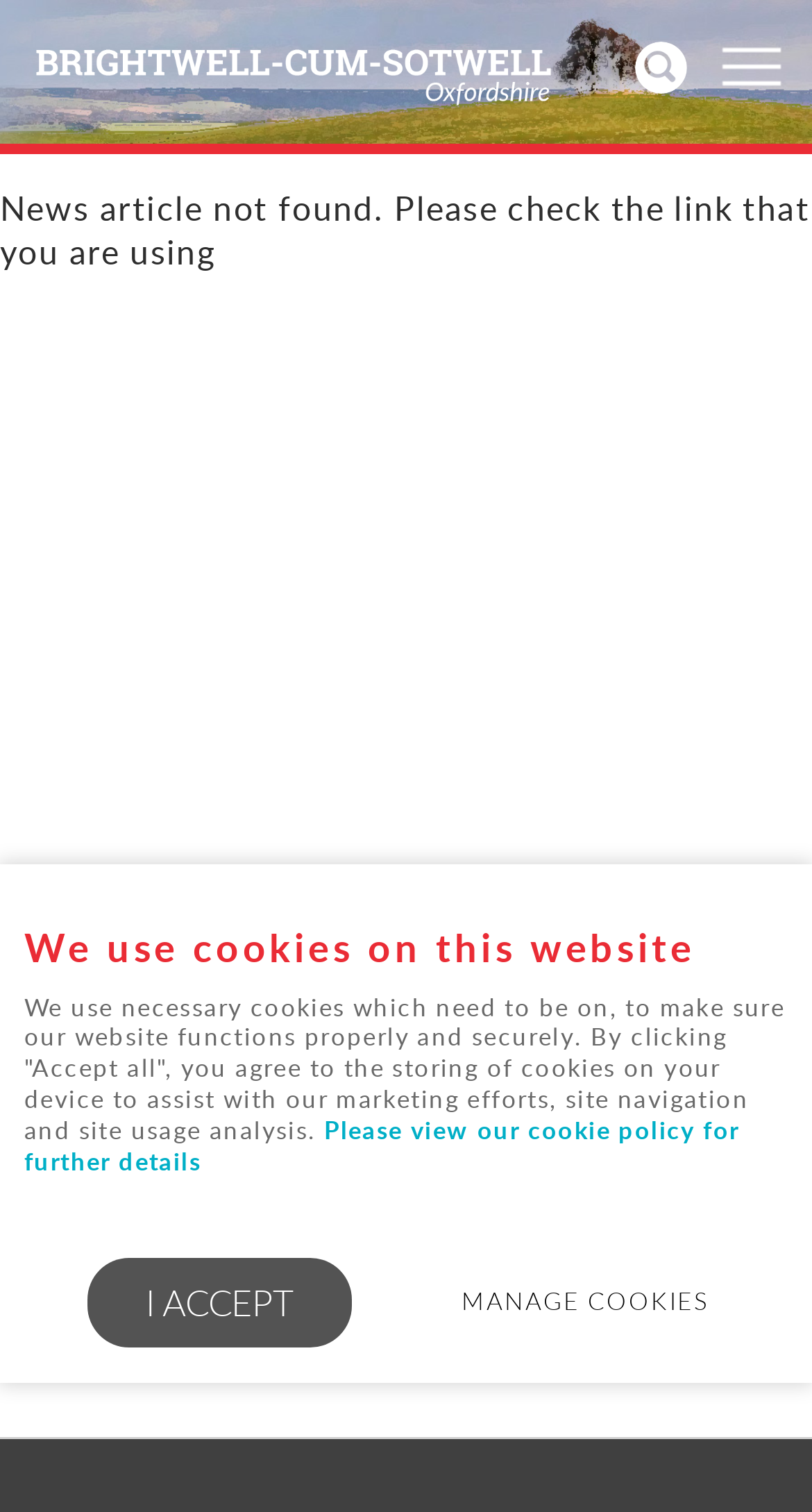Please provide a comprehensive answer to the question based on the screenshot: What is the error message displayed on the webpage?

The webpage displays an error message 'News article not found. Please check the link that you are using' indicating that the news article was not found.